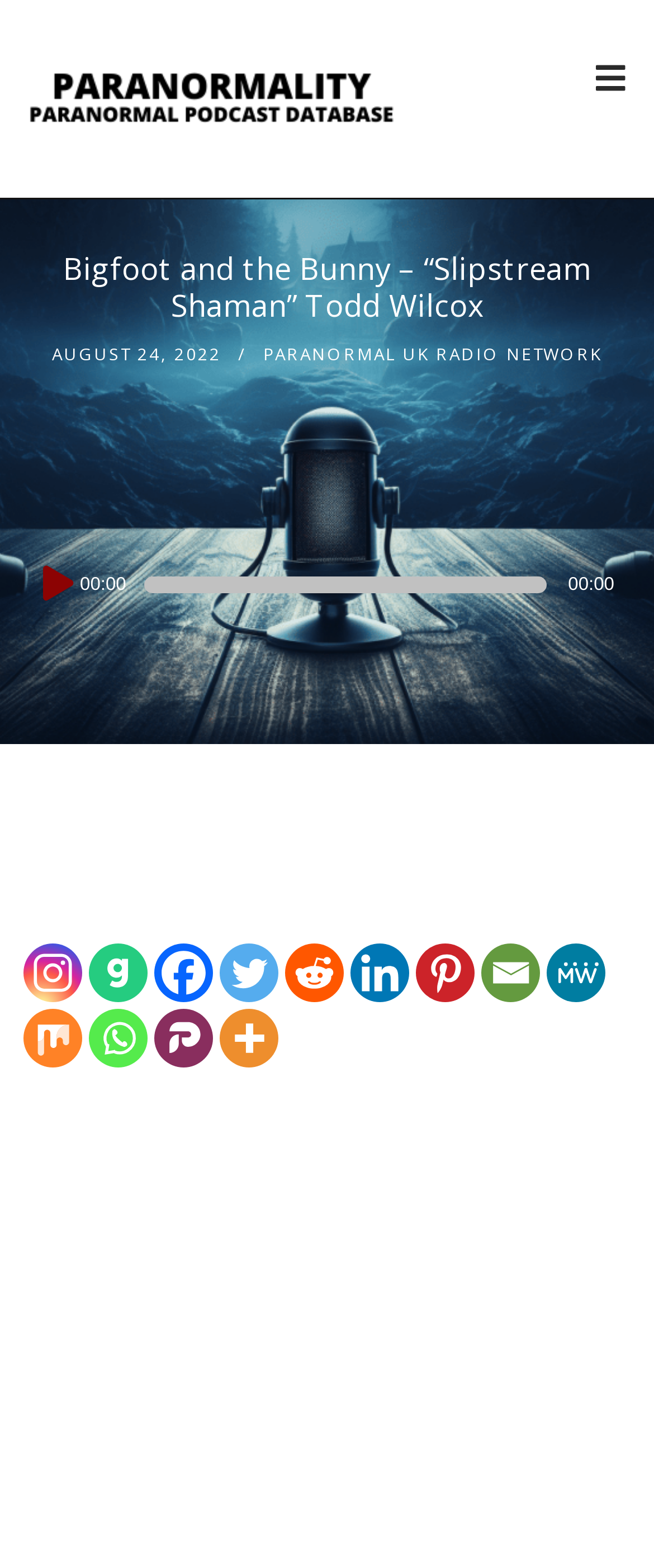Please find the bounding box coordinates of the element that needs to be clicked to perform the following instruction: "explore the Neighbourhood Plan". The bounding box coordinates should be four float numbers between 0 and 1, represented as [left, top, right, bottom].

None